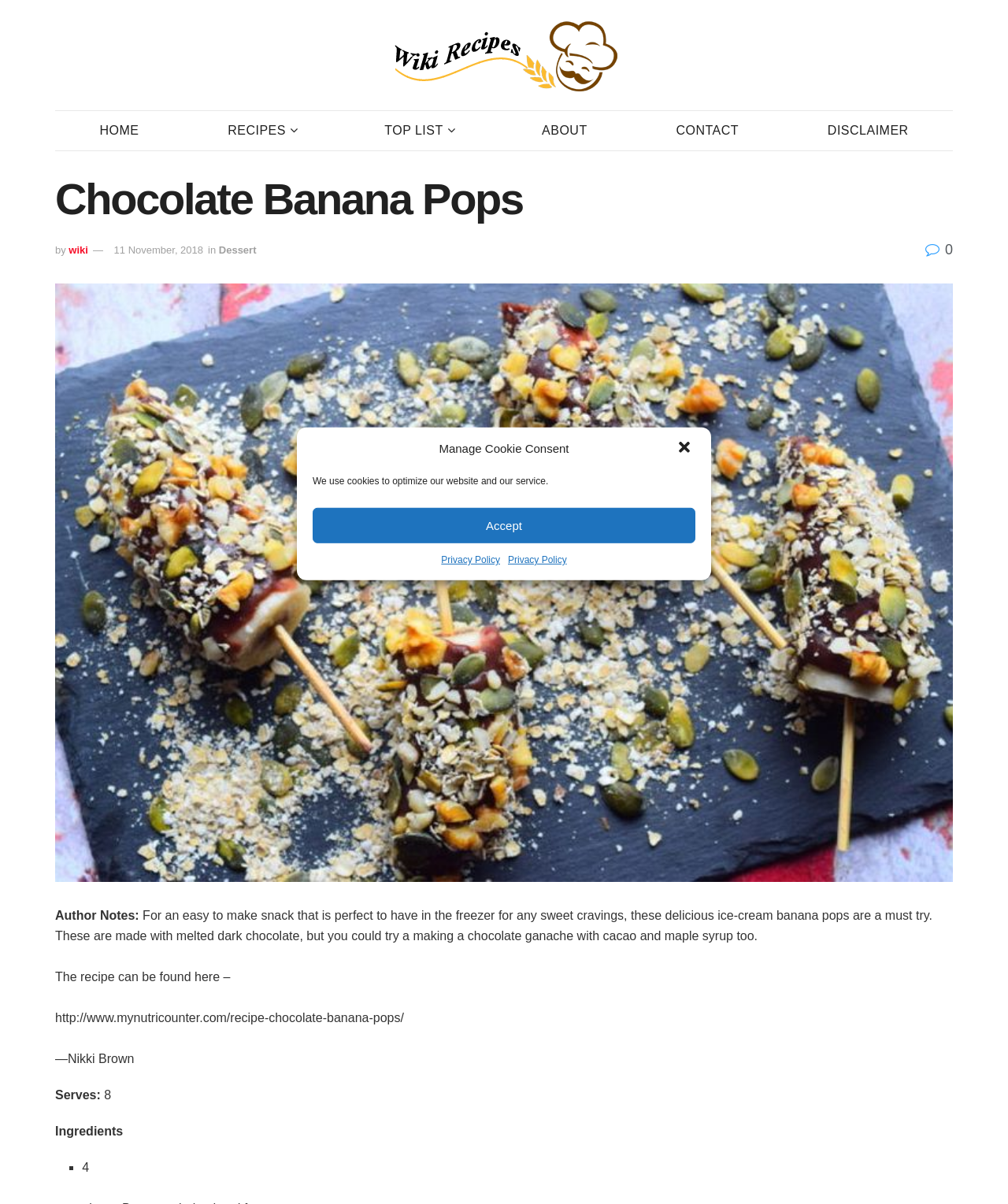Please pinpoint the bounding box coordinates for the region I should click to adhere to this instruction: "View details of 'Terraforming Mars: Turmoil (English)'".

None